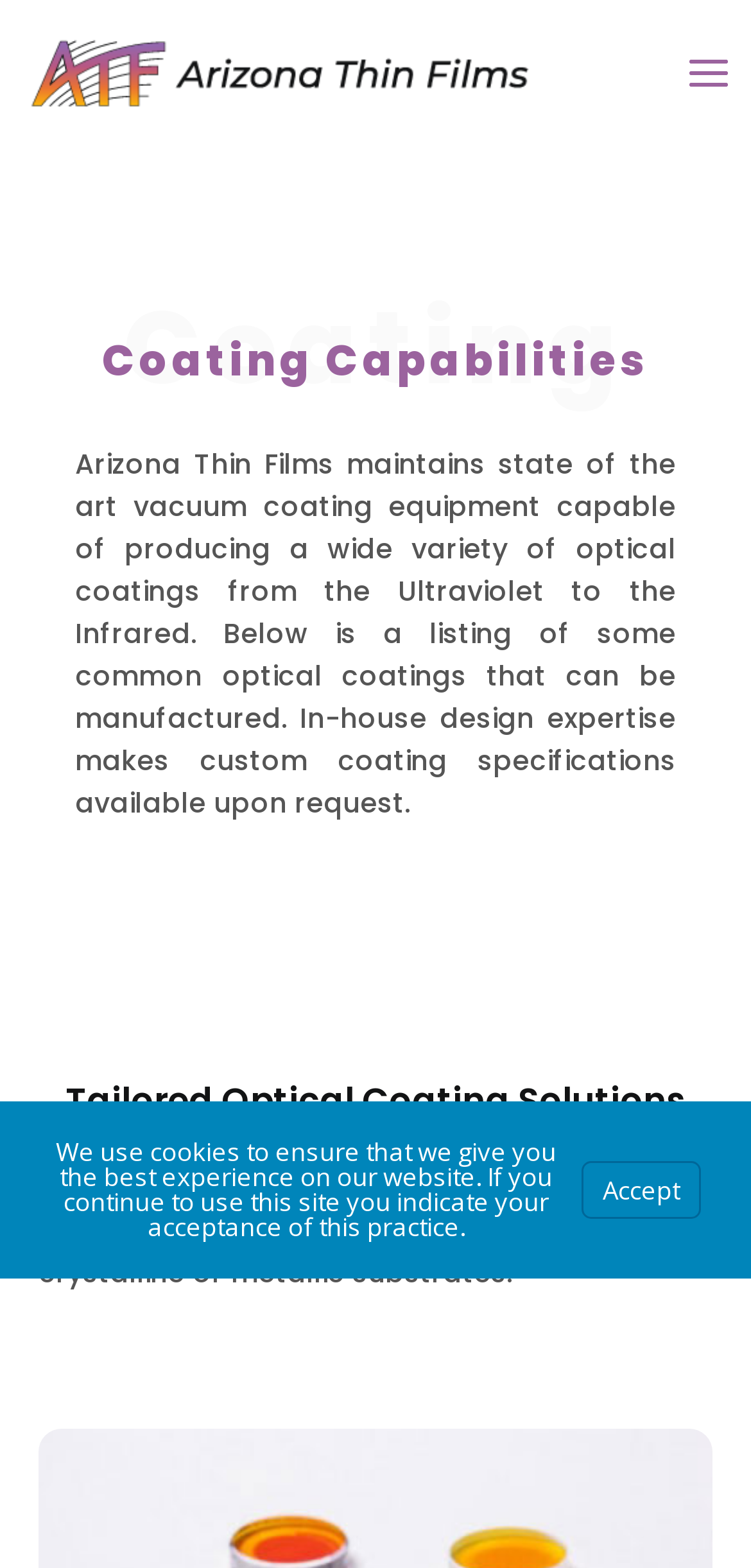Provide a comprehensive description of the webpage.

The webpage is about the coating capabilities of Arizona Thin Films. At the top, there is a logo image on the left, accompanied by a link on the right. Below the logo, there are two headings: "Coating" and "Coating Capabilities". 

A paragraph of text follows, describing Arizona Thin Films' state-of-the-art vacuum coating equipment and its capabilities in producing various optical coatings. This paragraph is positioned near the top center of the page.

Further down, there is a heading titled "Tailored Optical Coating Solutions" located near the top right of the page. Below this heading, another paragraph of text lists common optical coatings that can be deposited on various substrates.

At the bottom of the page, there is a notification about the use of cookies on the website, along with an "Accept" button on the right.